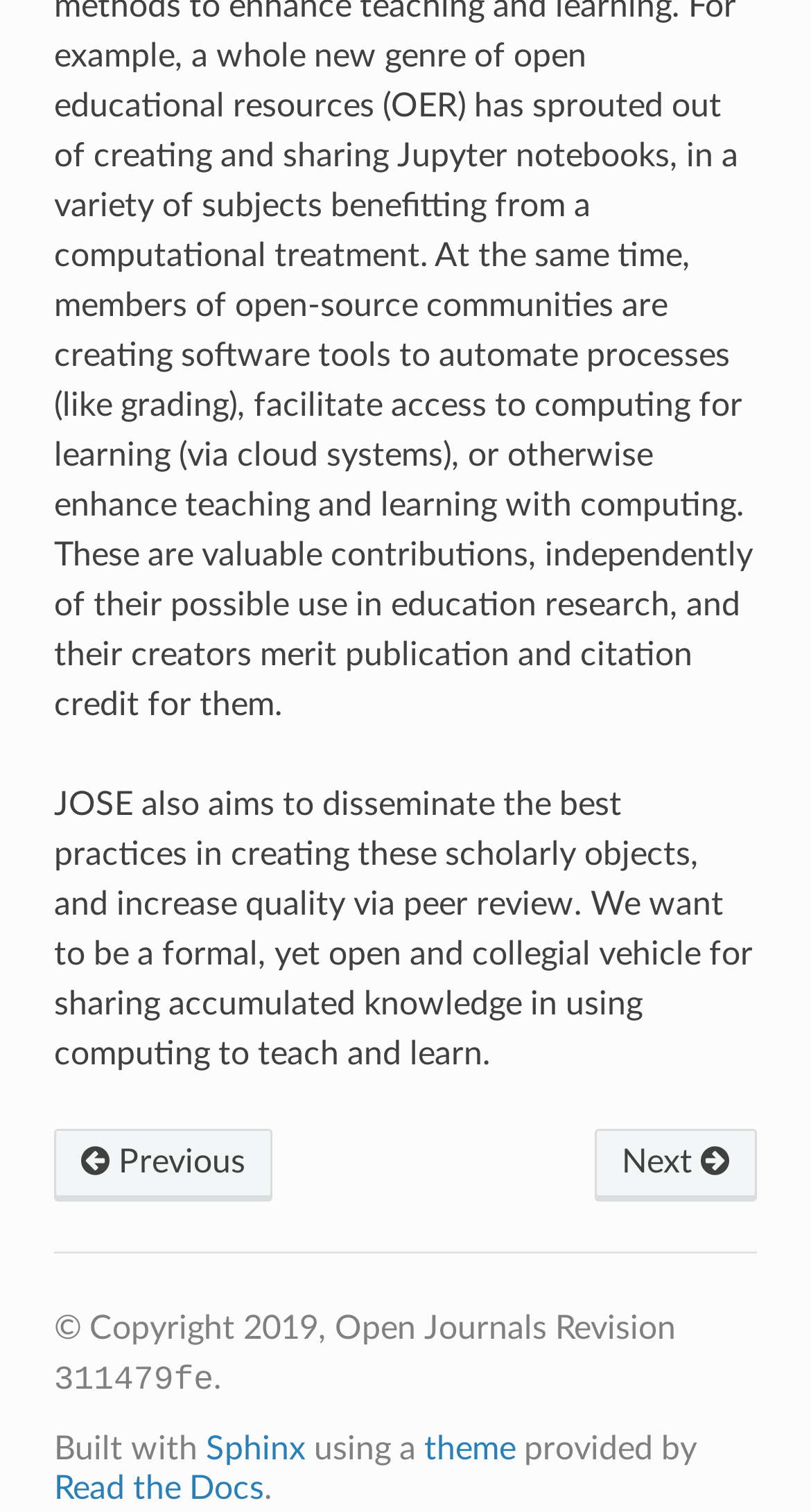Give a concise answer using only one word or phrase for this question:
What is the revision number?

311479fe